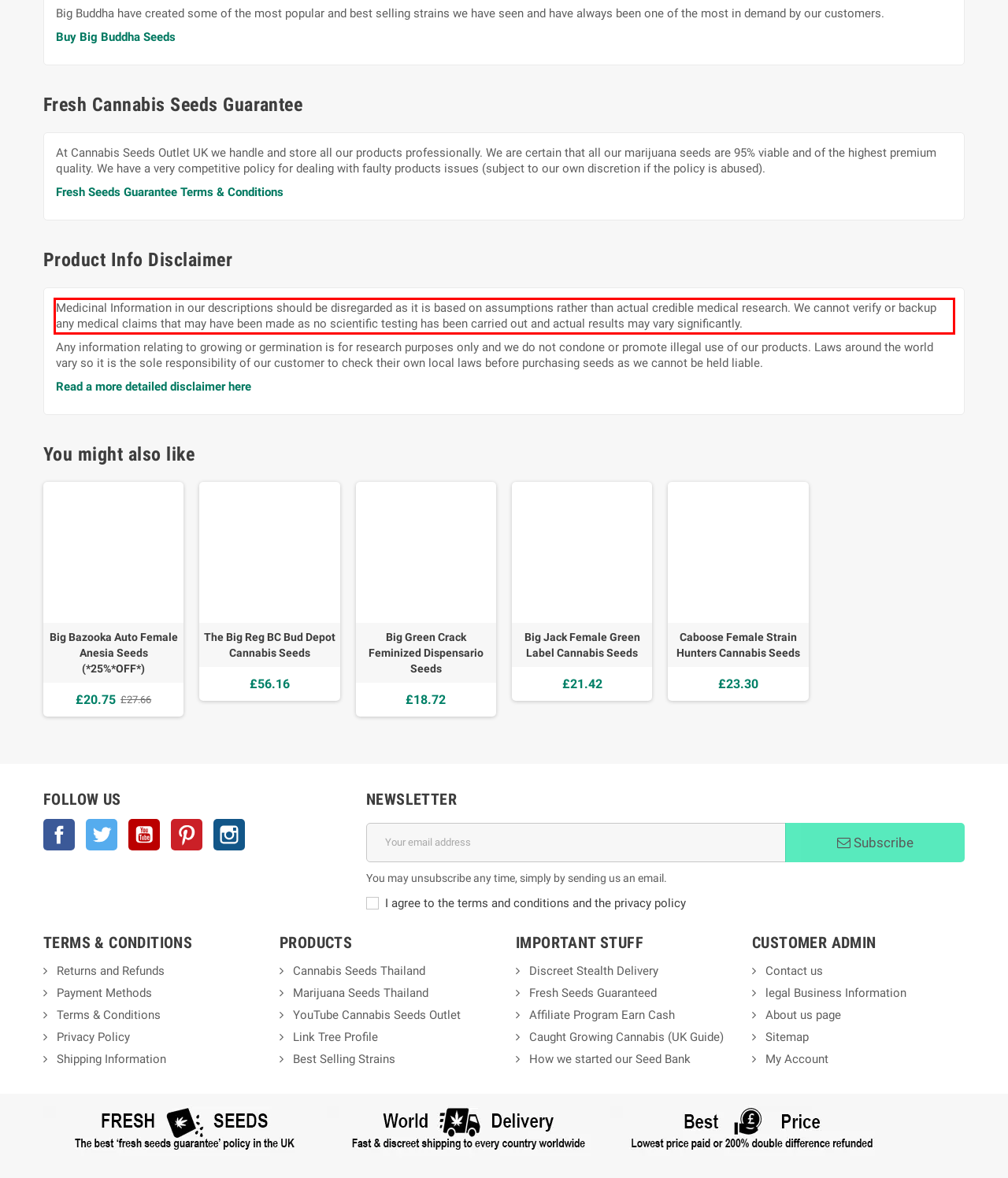The screenshot provided shows a webpage with a red bounding box. Apply OCR to the text within this red bounding box and provide the extracted content.

Medicinal Information in our descriptions should be disregarded as it is based on assumptions rather than actual credible medical research. We cannot verify or backup any medical claims that may have been made as no scientific testing has been carried out and actual results may vary significantly.